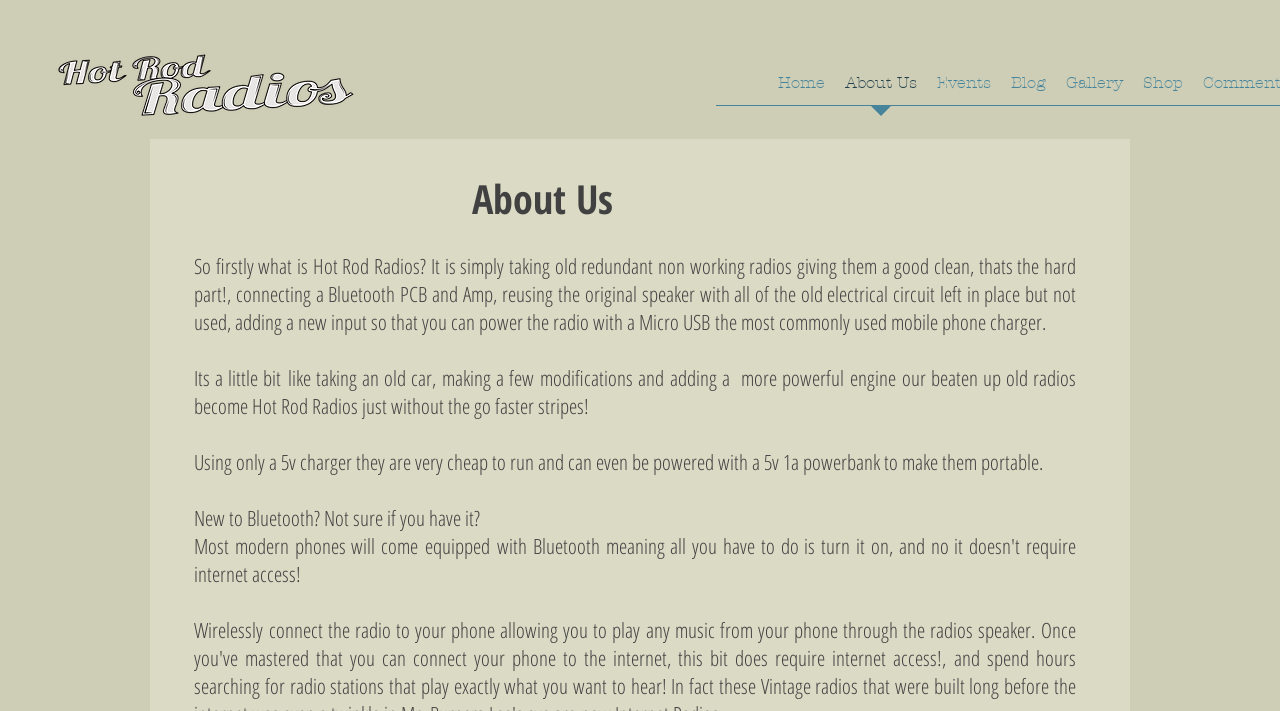What is required to power the restored radios?
With the help of the image, please provide a detailed response to the question.

According to the text, the restored radios can be powered with a 5v charger, which is very cheap to run, and can even be powered with a 5v 1a powerbank to make them portable.